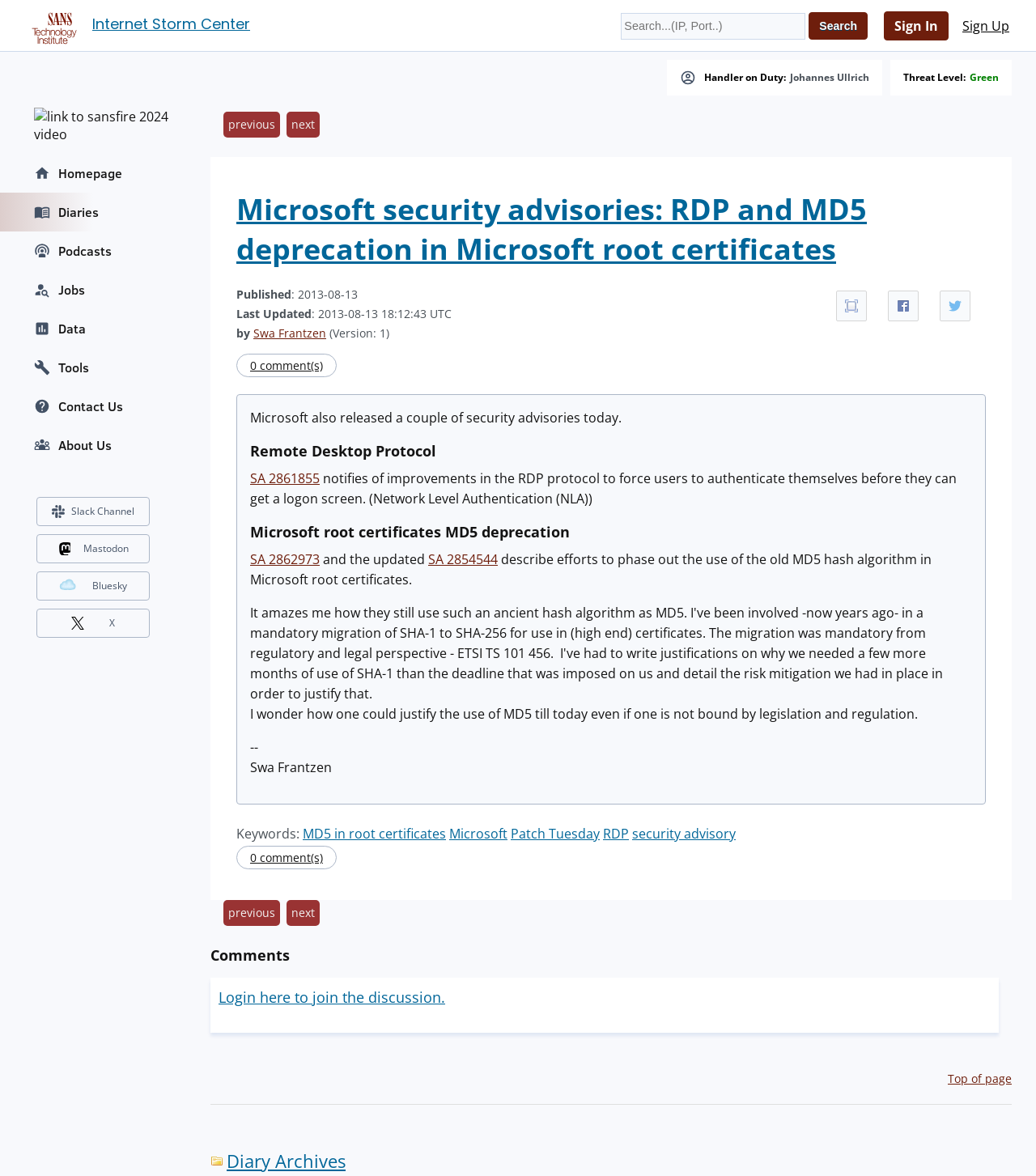Please pinpoint the bounding box coordinates for the region I should click to adhere to this instruction: "Search for something".

[0.599, 0.011, 0.778, 0.033]